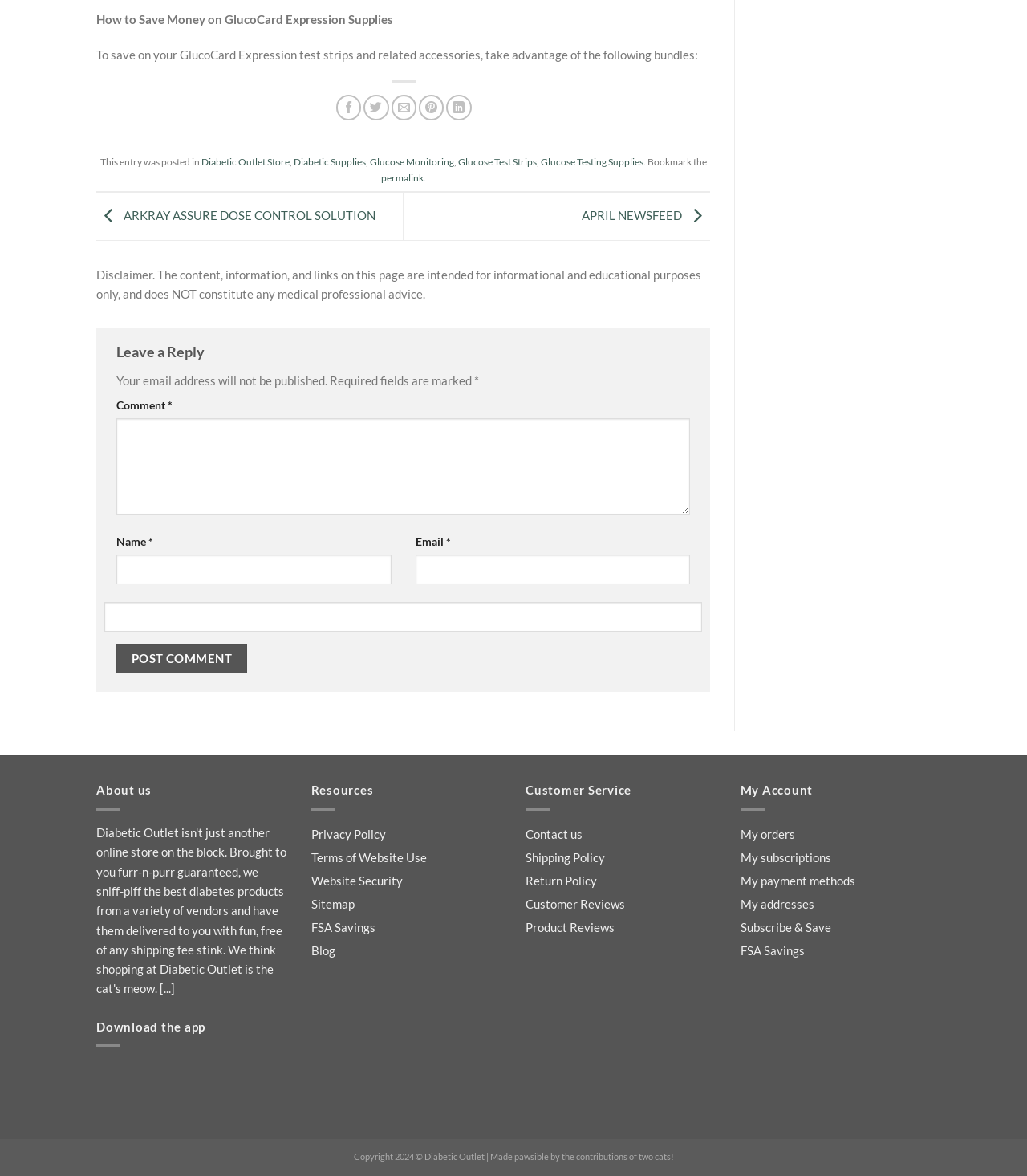Please identify the coordinates of the bounding box that should be clicked to fulfill this instruction: "Download the app on the app store".

[0.094, 0.905, 0.188, 0.917]